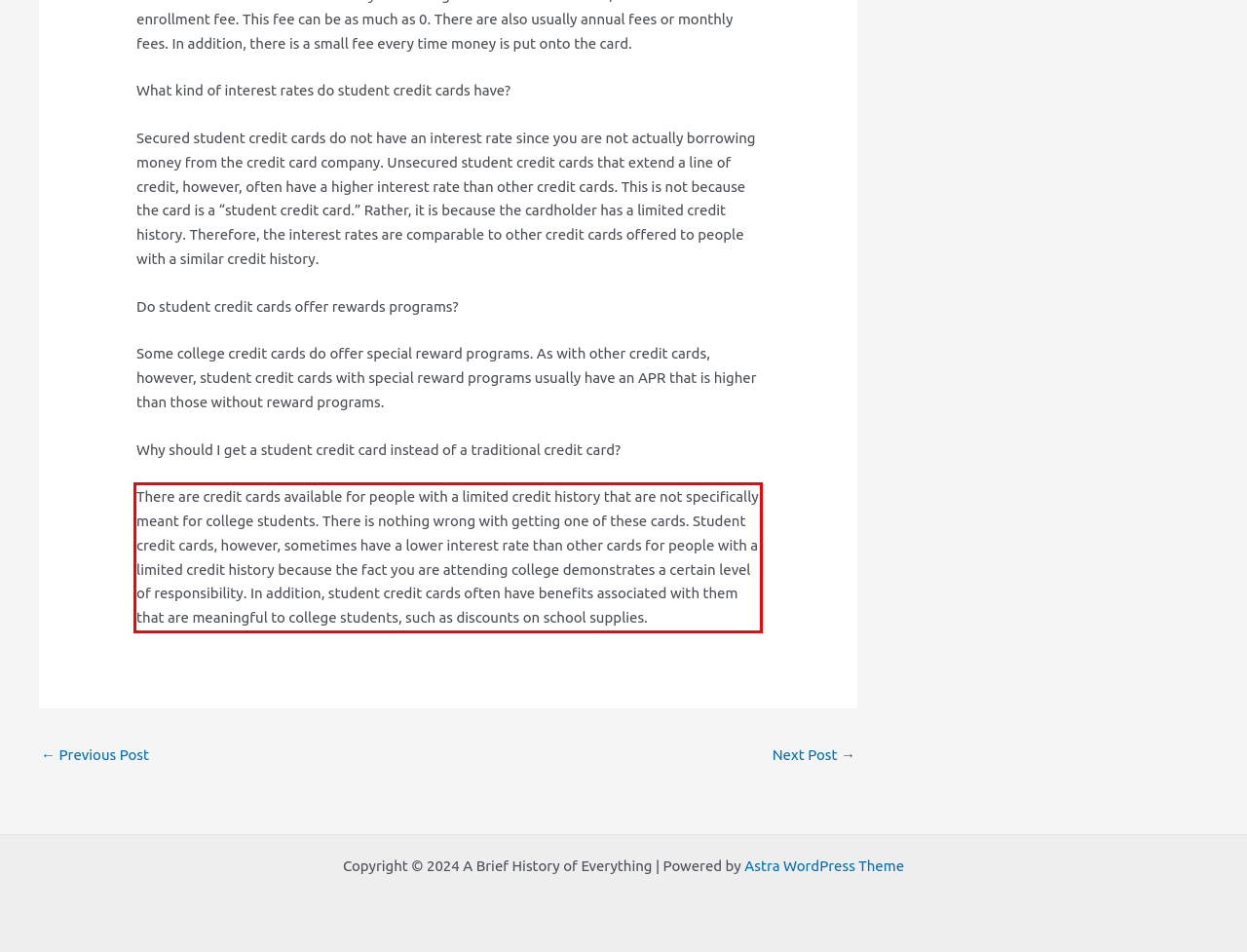Examine the webpage screenshot and use OCR to obtain the text inside the red bounding box.

There are credit cards available for people with a limited credit history that are not specifically meant for college students. There is nothing wrong with getting one of these cards. Student credit cards, however, sometimes have a lower interest rate than other cards for people with a limited credit history because the fact you are attending college demonstrates a certain level of responsibility. In addition, student credit cards often have benefits associated with them that are meaningful to college students, such as discounts on school supplies.